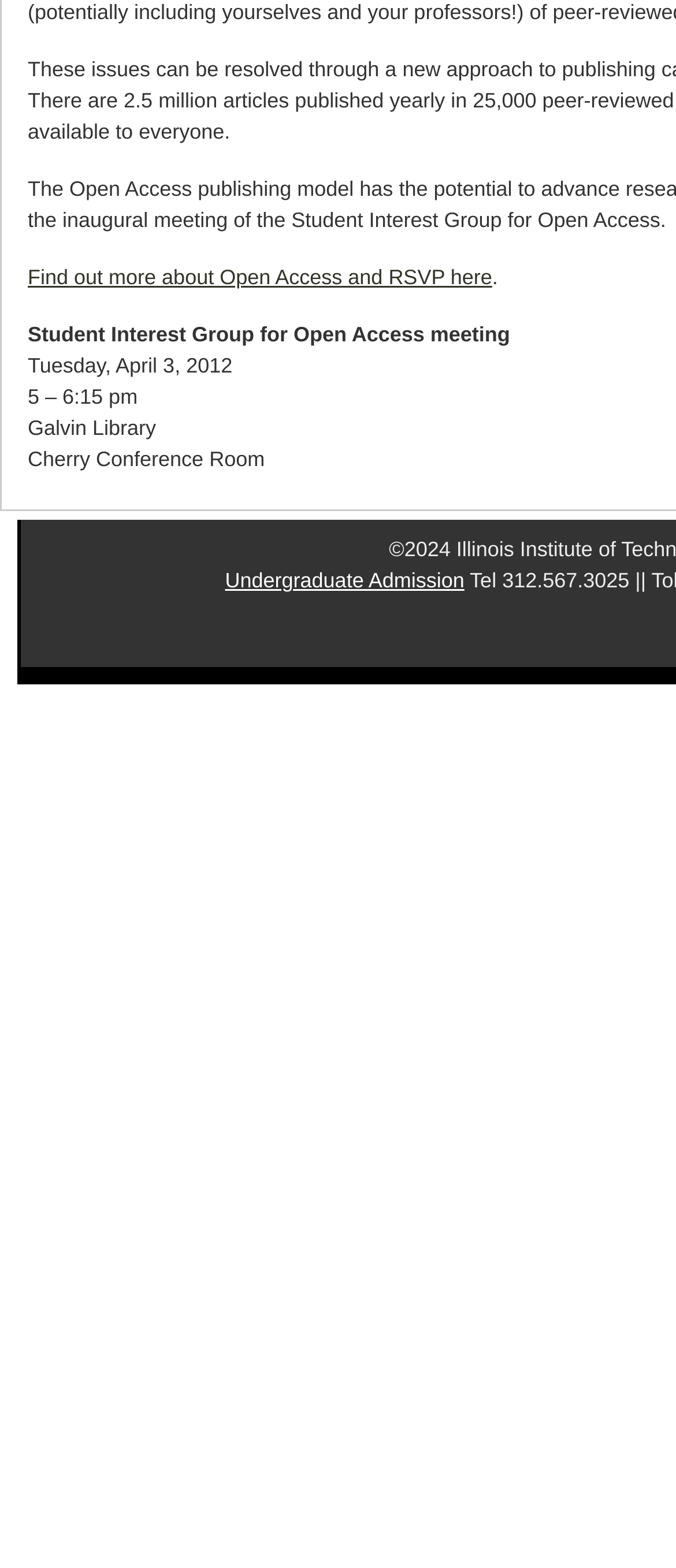Extract the bounding box coordinates for the HTML element that matches this description: "Undergraduate Admission". The coordinates should be four float numbers between 0 and 1, i.e., [left, top, right, bottom].

[0.333, 0.363, 0.687, 0.378]